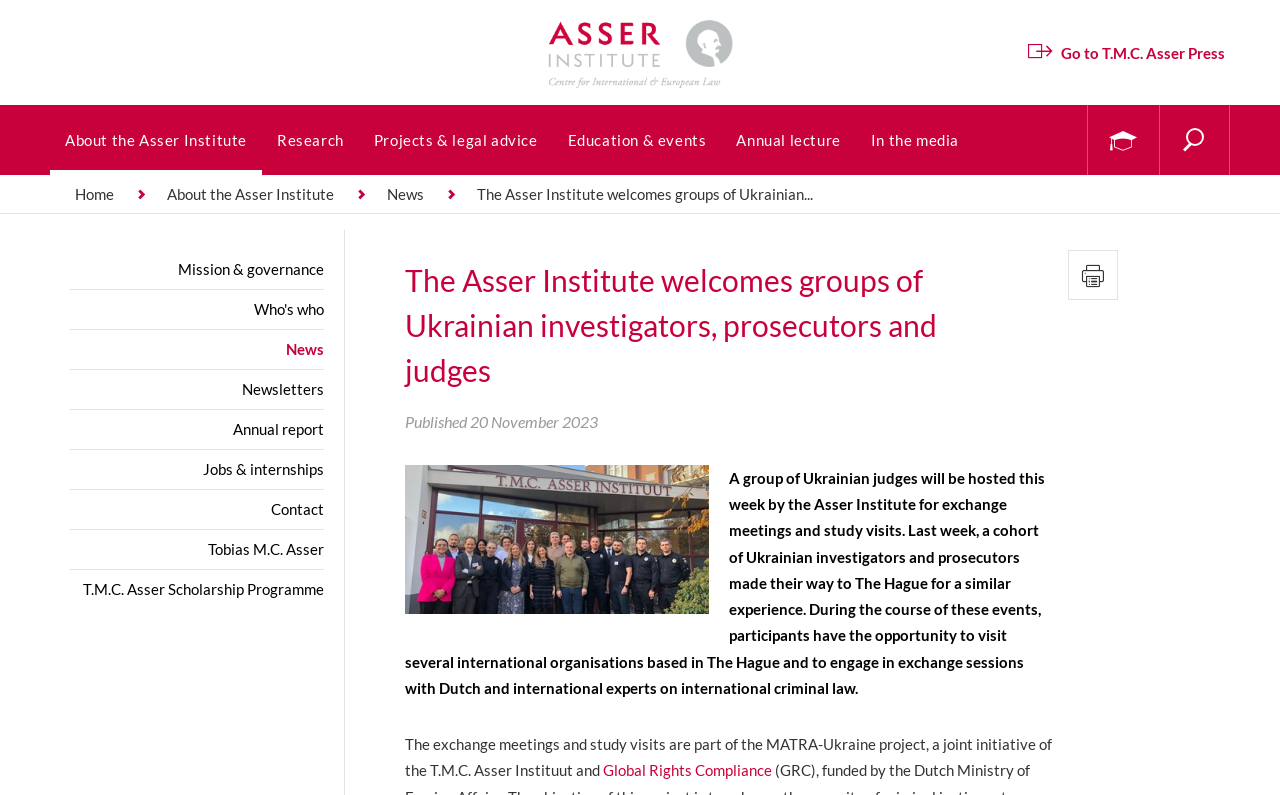Determine the heading of the webpage and extract its text content.

The Asser Institute welcomes groups of Ukrainian investigators, prosecutors and judges